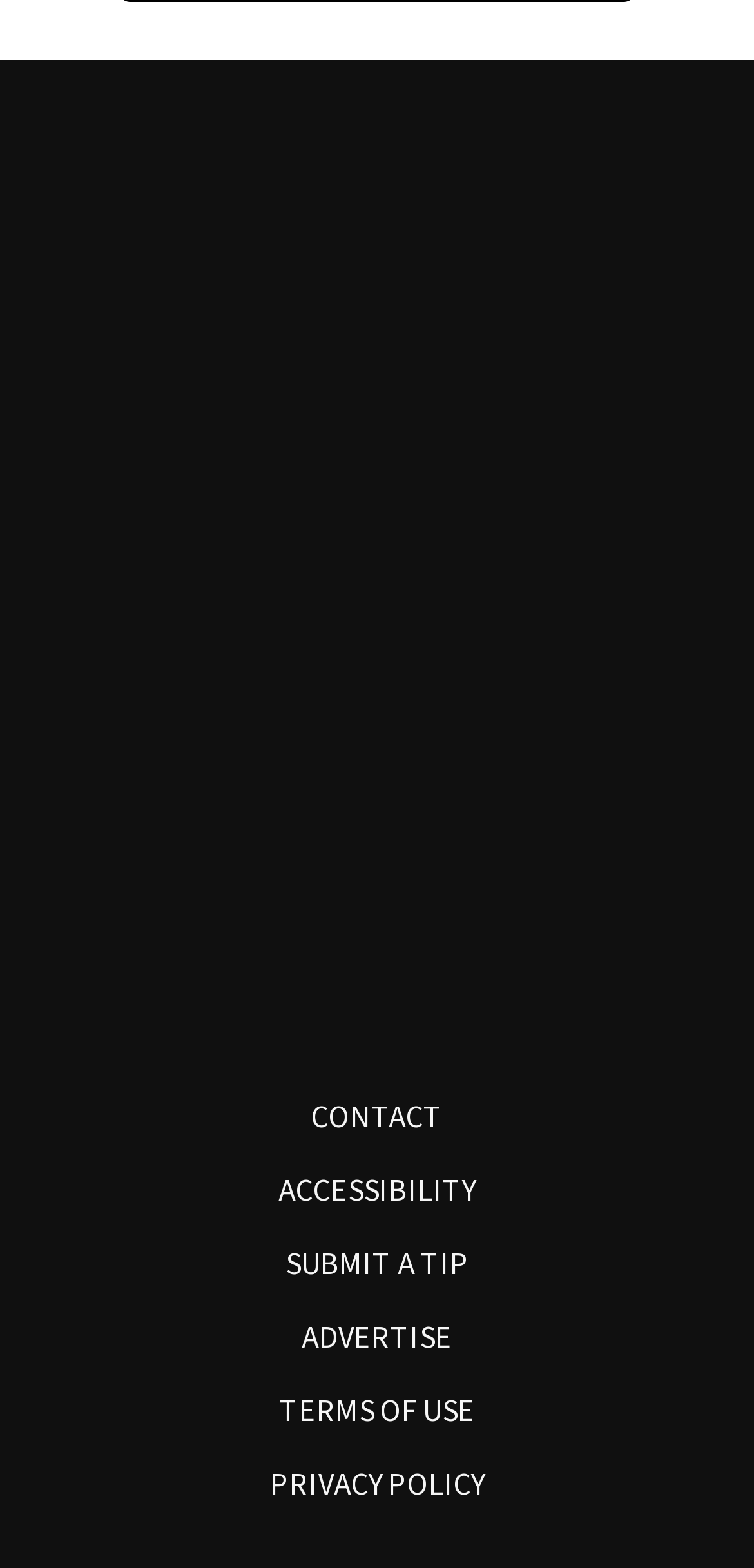How many radio stations are listed?
Using the information presented in the image, please offer a detailed response to the question.

I looked at the links with images and found three radio station links, including '101.7 The One', 'Cool 94.5', and 'CKNX AM920'.